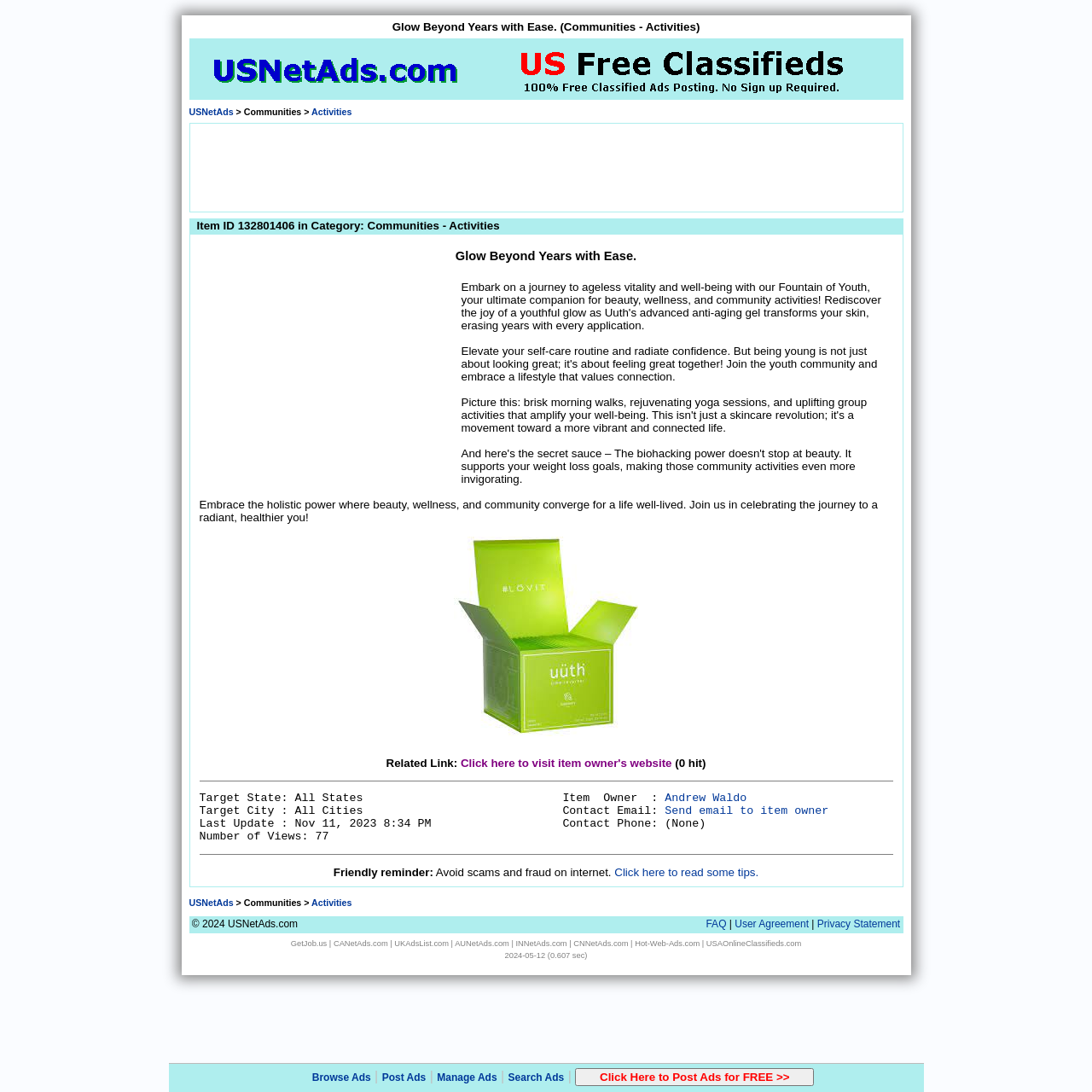Write an exhaustive caption that covers the webpage's main aspects.

This webpage is about a product called "Glow Beyond Years with Ease" which is a skincare and wellness program that promises to help users achieve a youthful glow and improve their overall well-being. The page is divided into several sections.

At the top, there is a heading that reads "Glow Beyond Years with Ease. (Communities - Activities)" and a link to "USNetAds" on the left, followed by a greater-than symbol and another link to "Activities" on the right.

Below this, there is a large section that takes up most of the page, which contains a detailed description of the product. This section is divided into several paragraphs that explain the benefits of using the product, including improving skin health, weight loss, and community activities. There are also two advertisements embedded within this section.

Underneath this section, there is a table with several rows that provide additional information about the product, including the item ID, category, and target state and city. There are also links to the item owner's website and contact information.

At the bottom of the page, there are several links to other websites, including "GetJob.us", "CANetAds.com", and "USAOnlineClassifieds.com", among others. There are also links to "FAQ", "User Agreement", and "Privacy Statement" pages.

On the very bottom of the page, there are several buttons and links, including "Browse Ads", "Post Ads", "Manage Ads", and "Search Ads", as well as a button that reads "Click Here to Post Ads for FREE >>".